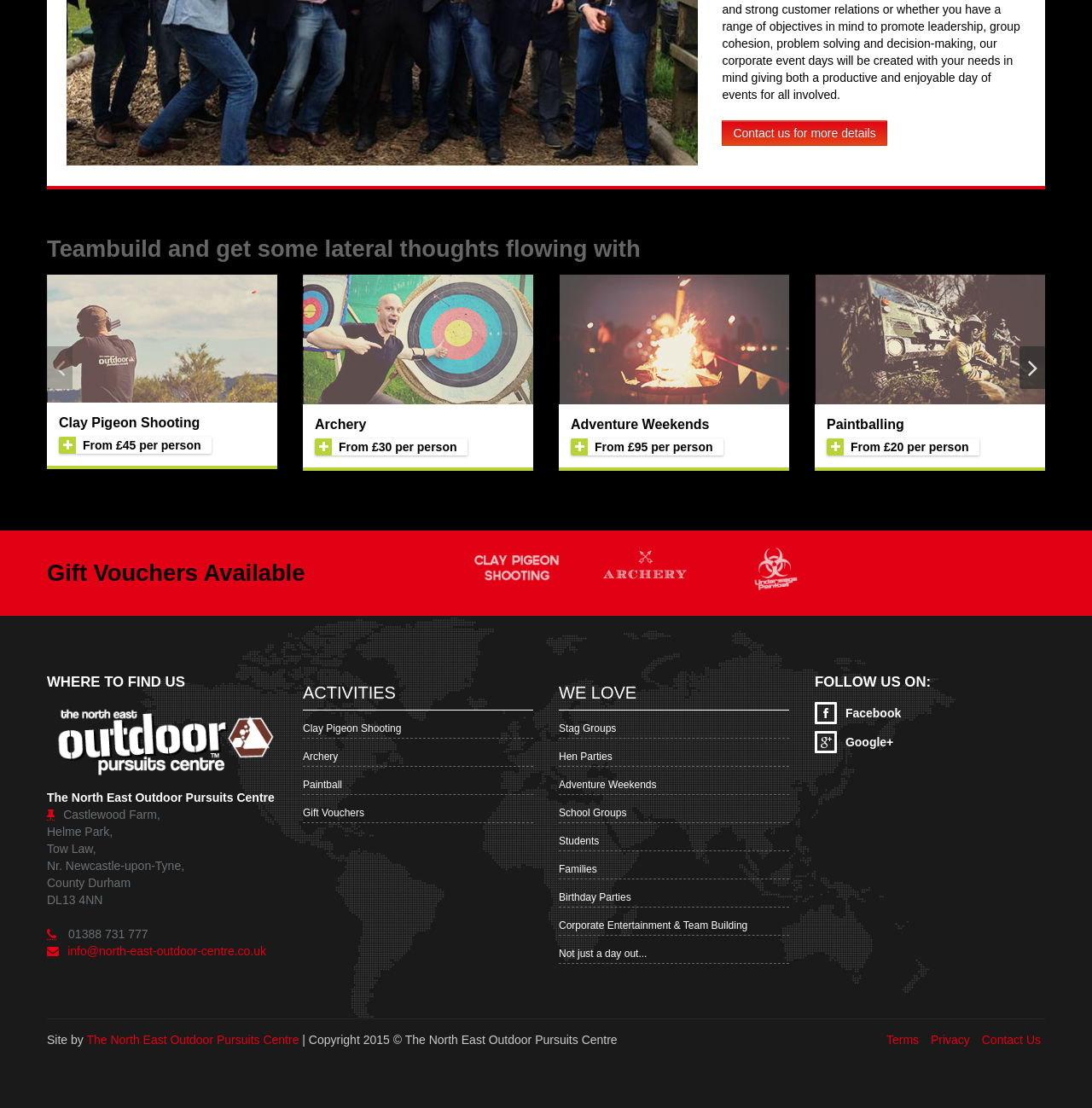Locate the bounding box of the UI element described in the following text: "kendrick06.bravesites.com".

None